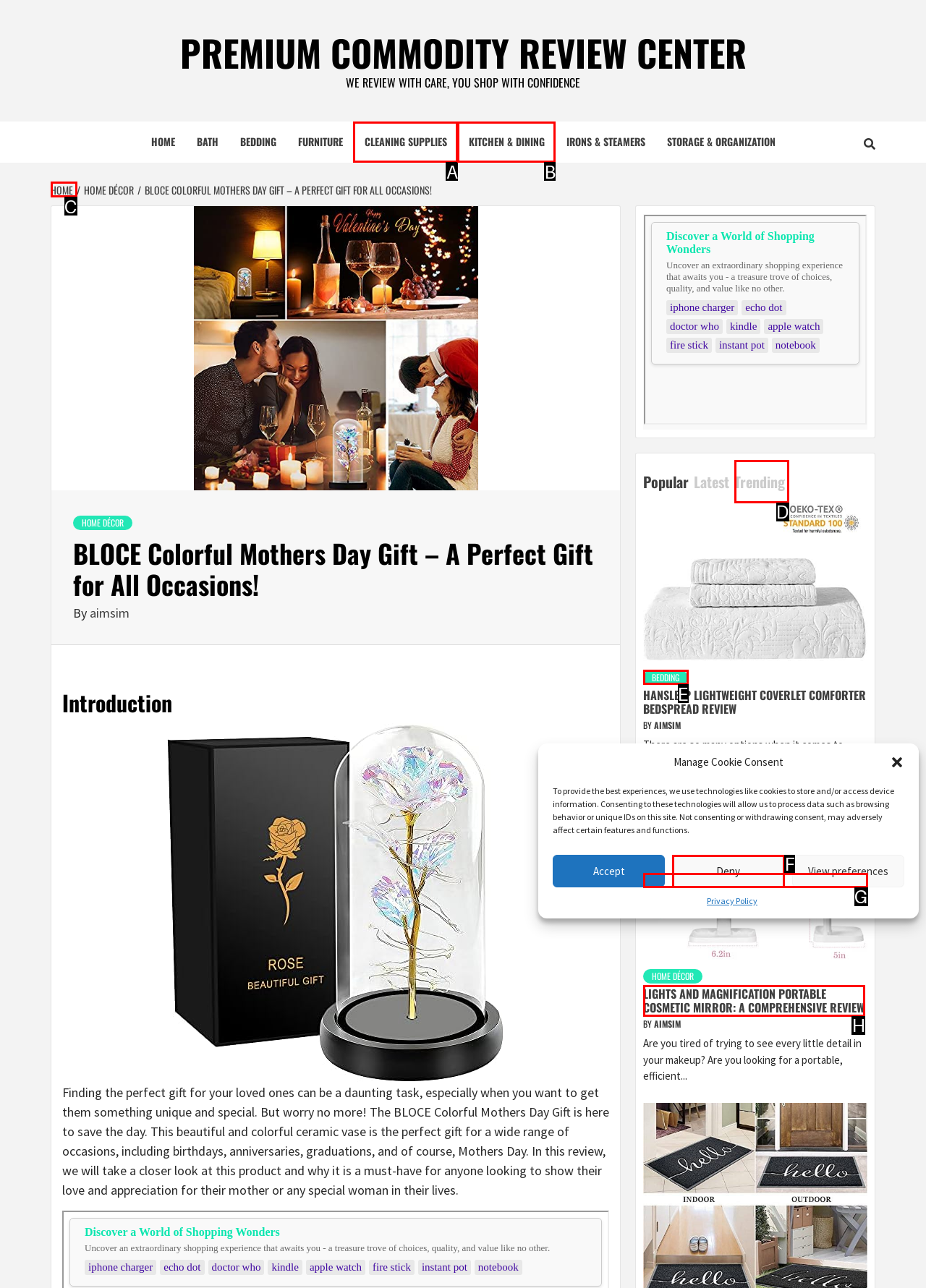Tell me which one HTML element I should click to complete the following instruction: Click the 'LIGHTS AND MAGNIFICATION PORTABLE COSMETIC MIRROR: A COMPREHENSIVE REVIEW' link
Answer with the option's letter from the given choices directly.

H